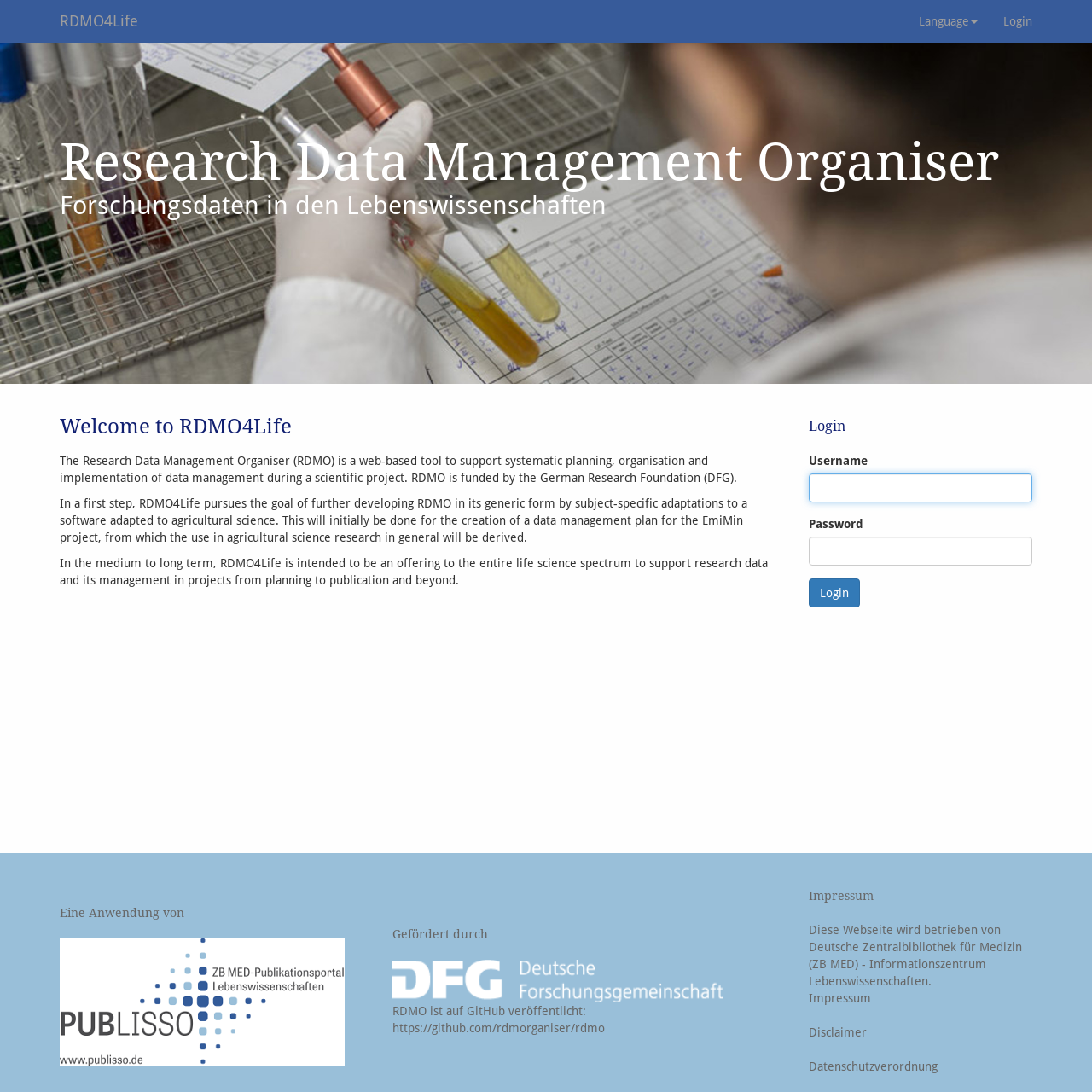Find the bounding box coordinates of the clickable area required to complete the following action: "Enter username".

[0.74, 0.434, 0.945, 0.46]